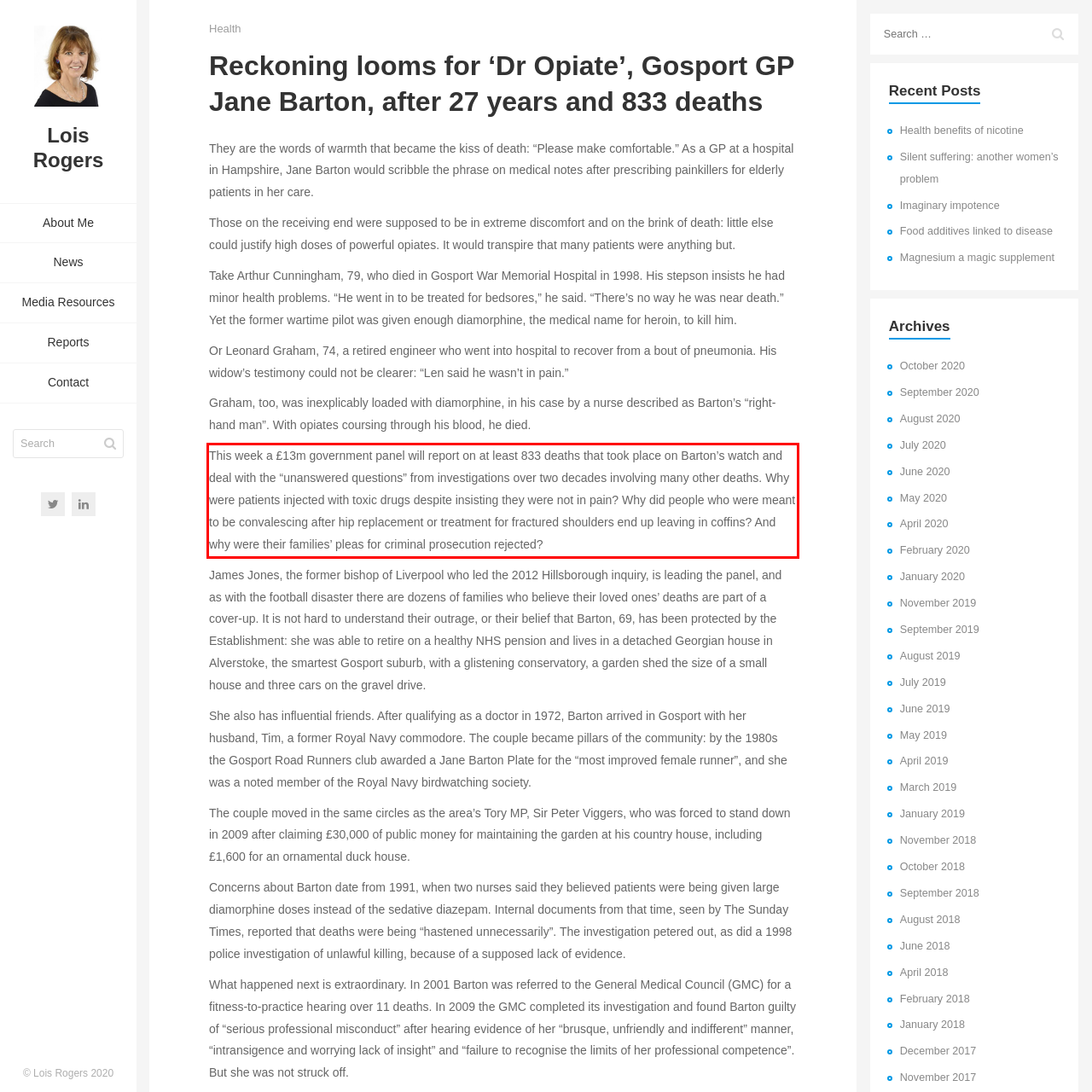In the given screenshot, locate the red bounding box and extract the text content from within it.

This week a £13m government panel will report on at least 833 deaths that took place on Barton’s watch and deal with the “unanswered questions” from investigations over two decades involving many other deaths. Why were patients injected with toxic drugs despite insisting they were not in pain? Why did people who were meant to be convalescing after hip replacement or treatment for fractured shoulders end up leaving in coffins? And why were their families’ pleas for criminal prosecution rejected?